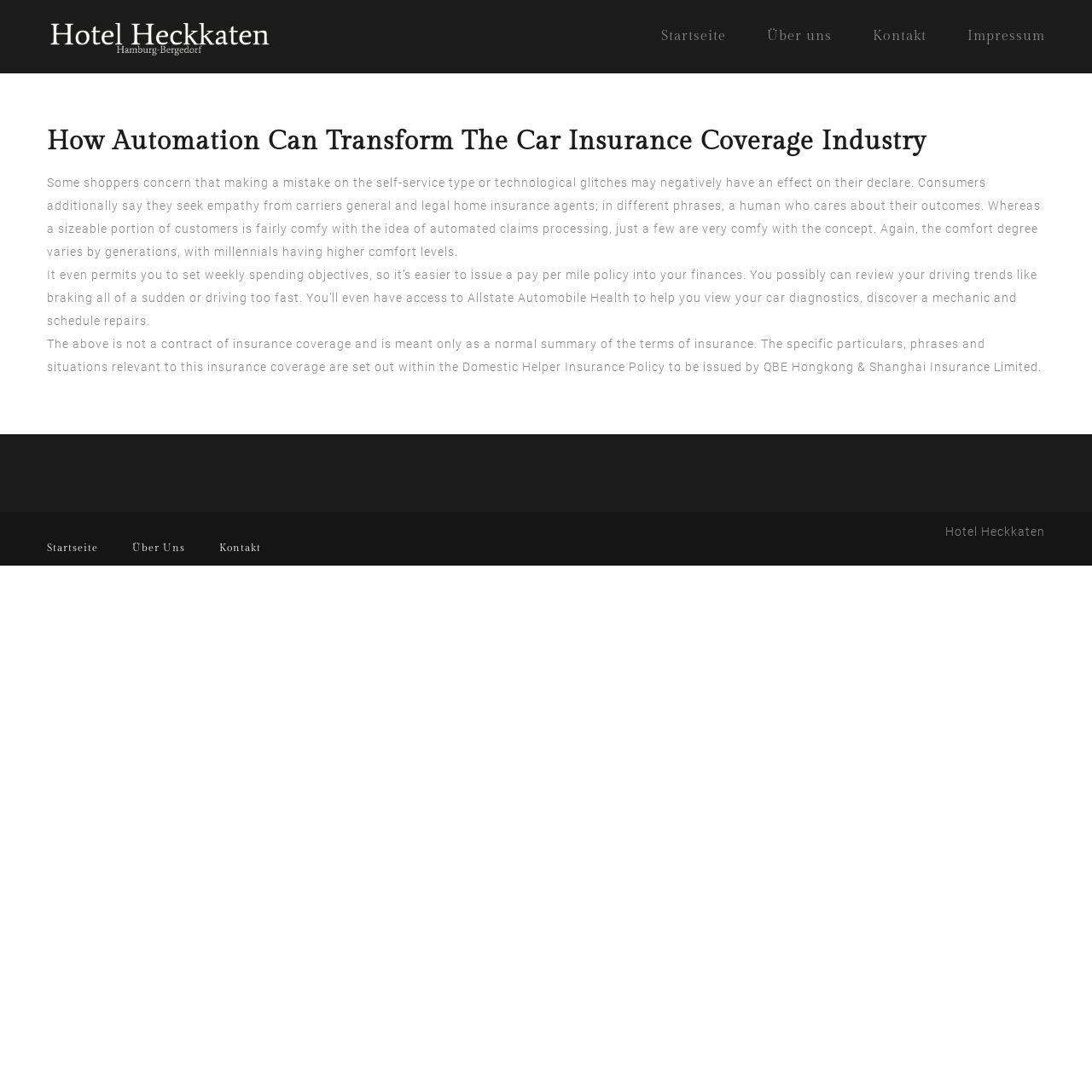Locate the bounding box coordinates of the element to click to perform the following action: 'Click on Startseite'. The coordinates should be given as four float values between 0 and 1, in the form of [left, top, right, bottom].

[0.605, 0.026, 0.665, 0.041]